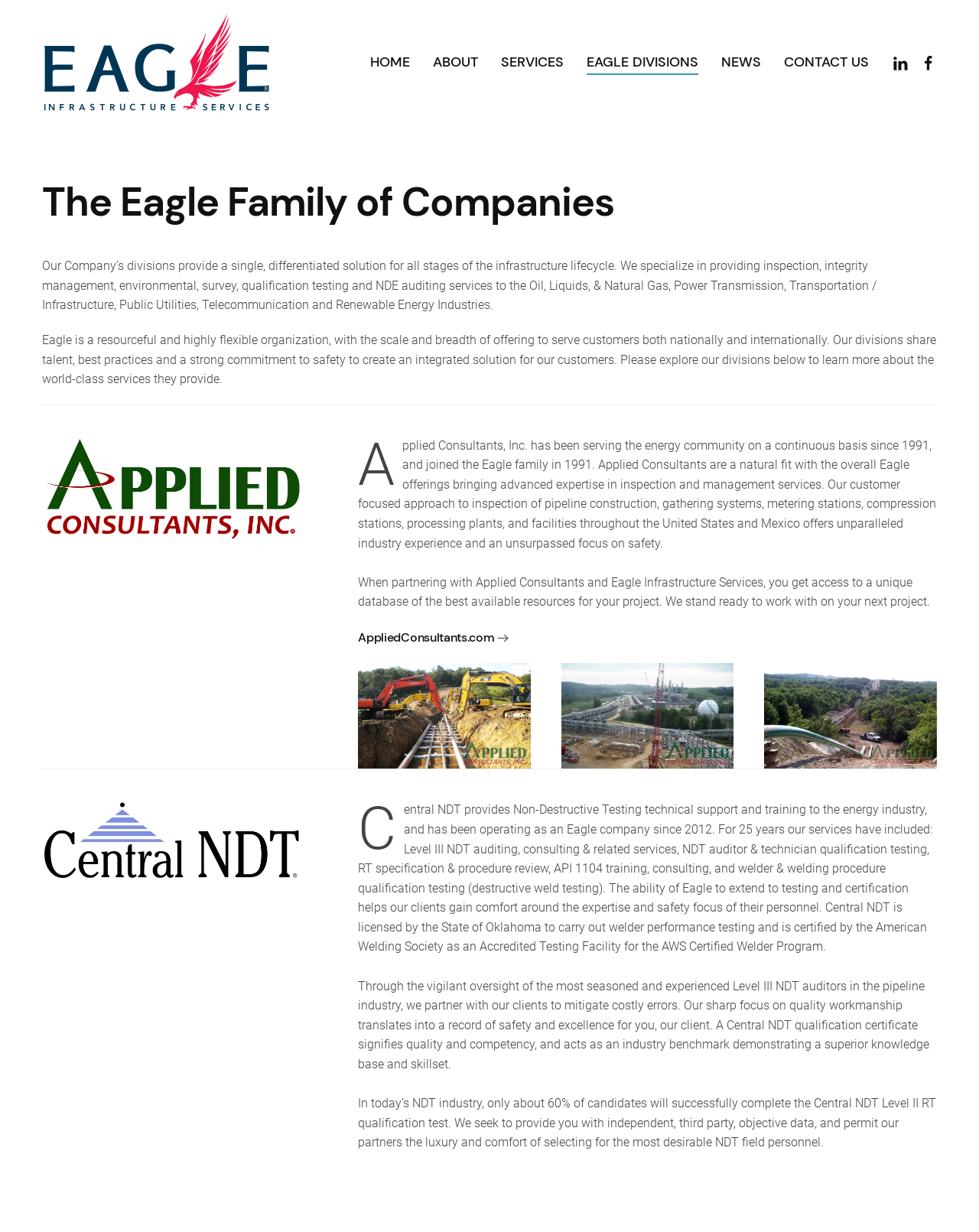Please answer the following question as detailed as possible based on the image: 
How many industries does Eagle serve?

Eagle serves 7 industries, including Oil, Liquids, & Natural Gas, Power Transmission, Transportation / Infrastructure, Public Utilities, Telecommunication, and Renewable Energy, as mentioned in the StaticText element with the description 'We specialize in providing inspection, integrity management, environmental, survey, qualification testing and NDE auditing services to the Oil, Liquids, & Natural Gas, Power Transmission, Transportation / Infrastructure, Public Utilities, Telecommunication and Renewable Energy Industries.'.